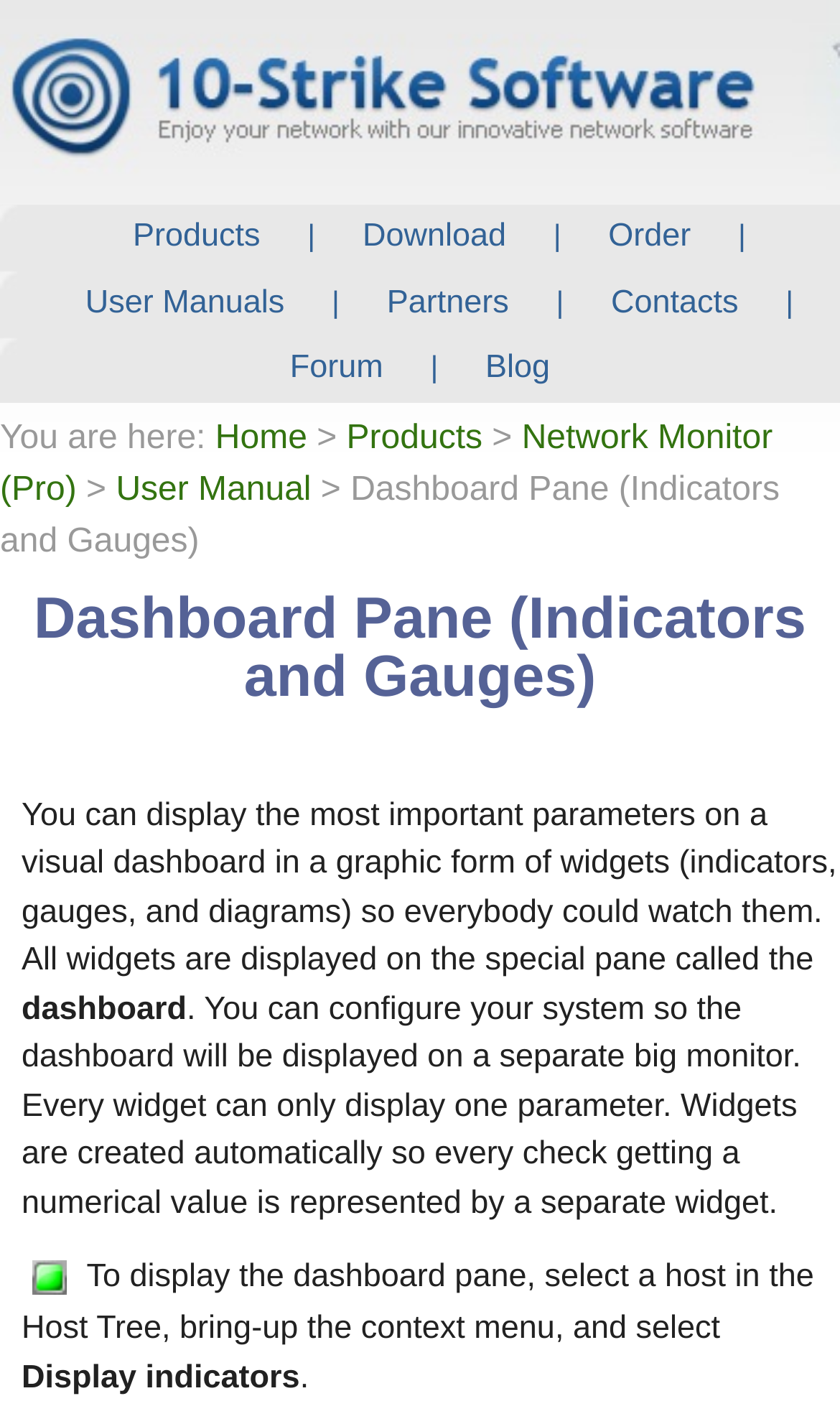What type of widgets are displayed on the dashboard pane?
Please provide a comprehensive answer based on the information in the image.

The webpage states that all widgets are displayed on the special pane called the dashboard pane, and these widgets include indicators, gauges, and diagrams.